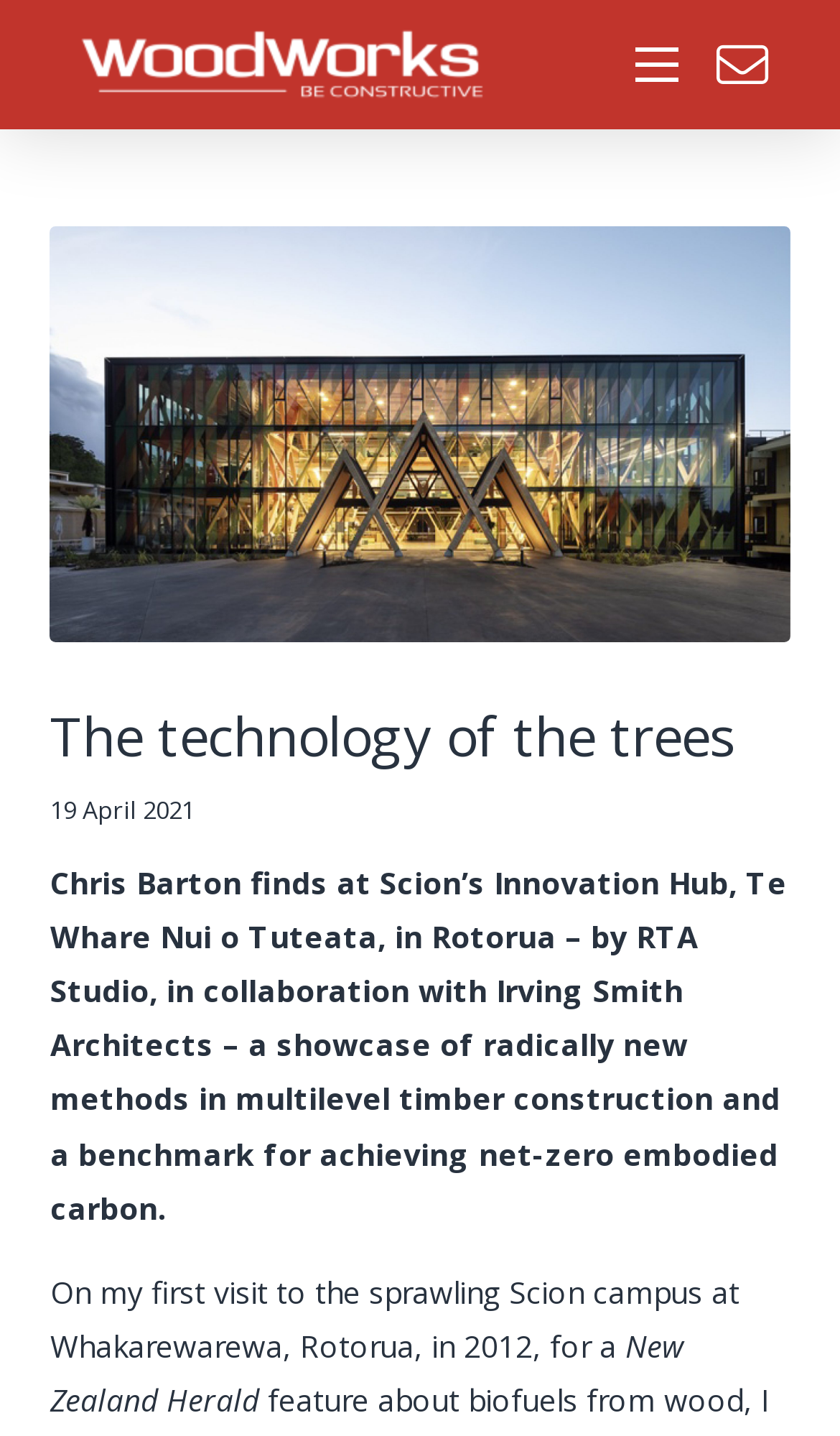Determine the main text heading of the webpage and provide its content.

The technology of the trees